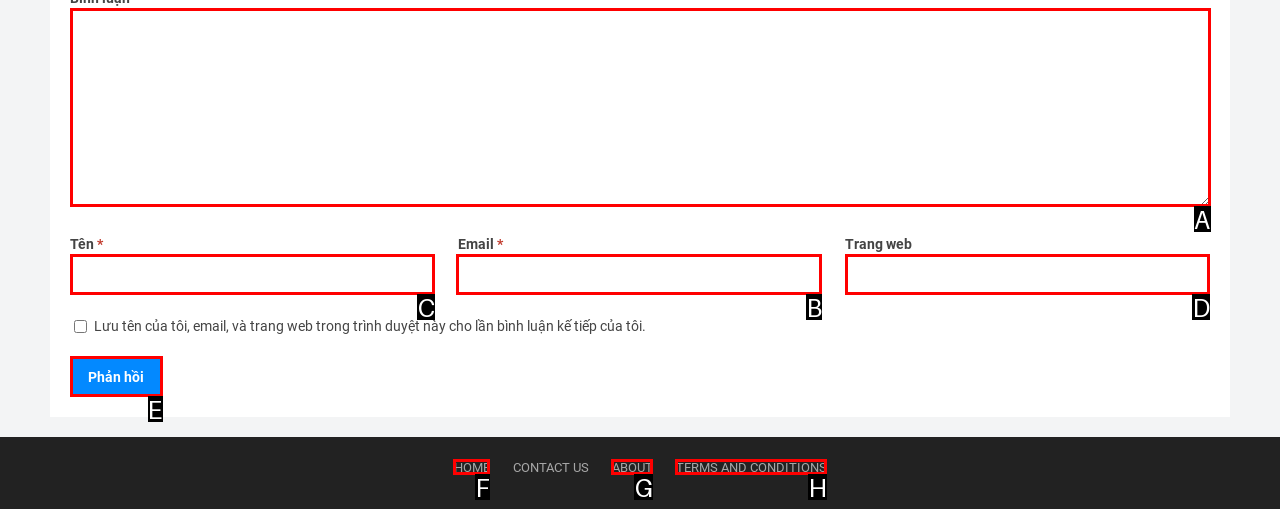Select the proper HTML element to perform the given task: Type your email Answer with the corresponding letter from the provided choices.

B